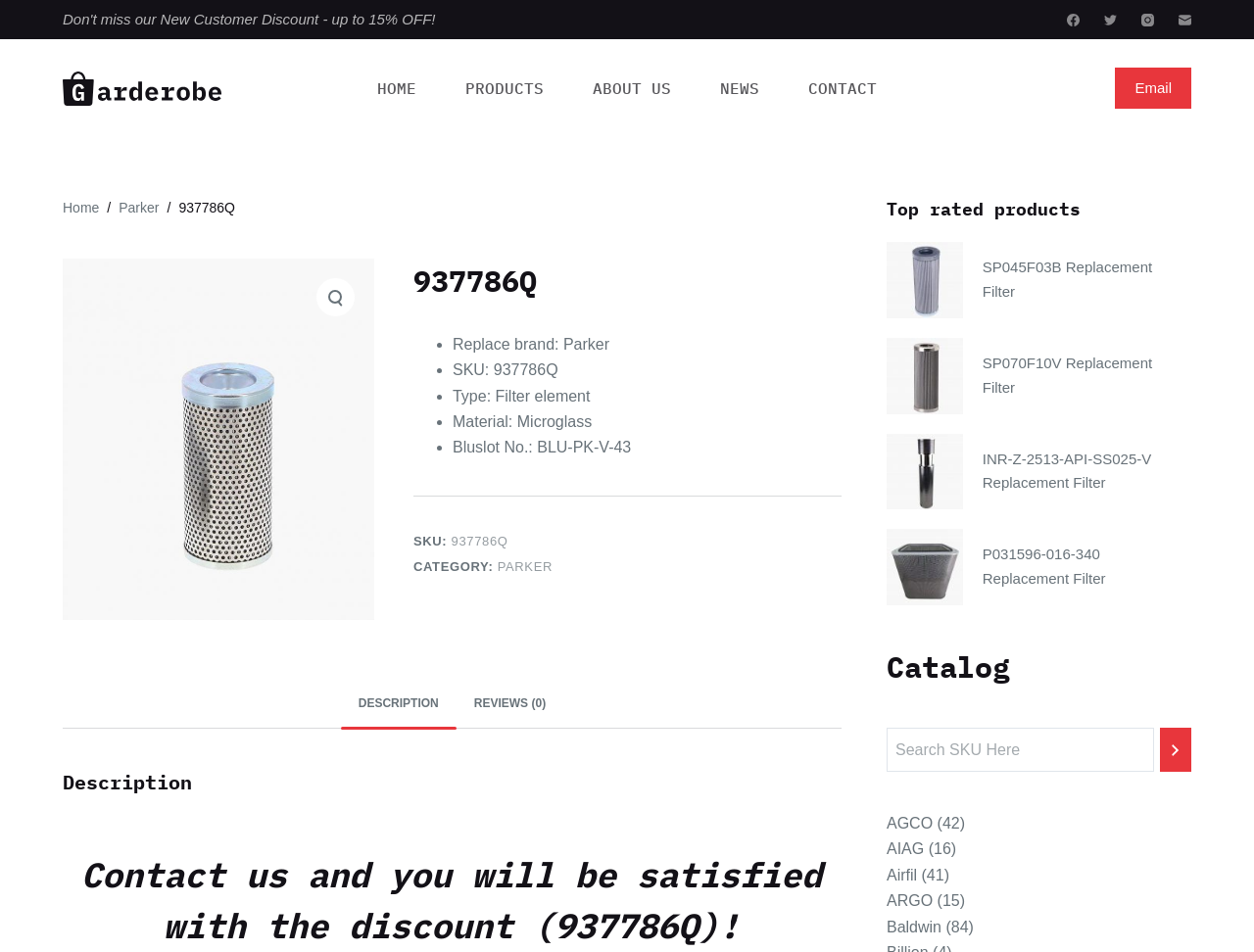How many products are listed under 'Top rated products'?
Based on the image, give a one-word or short phrase answer.

4